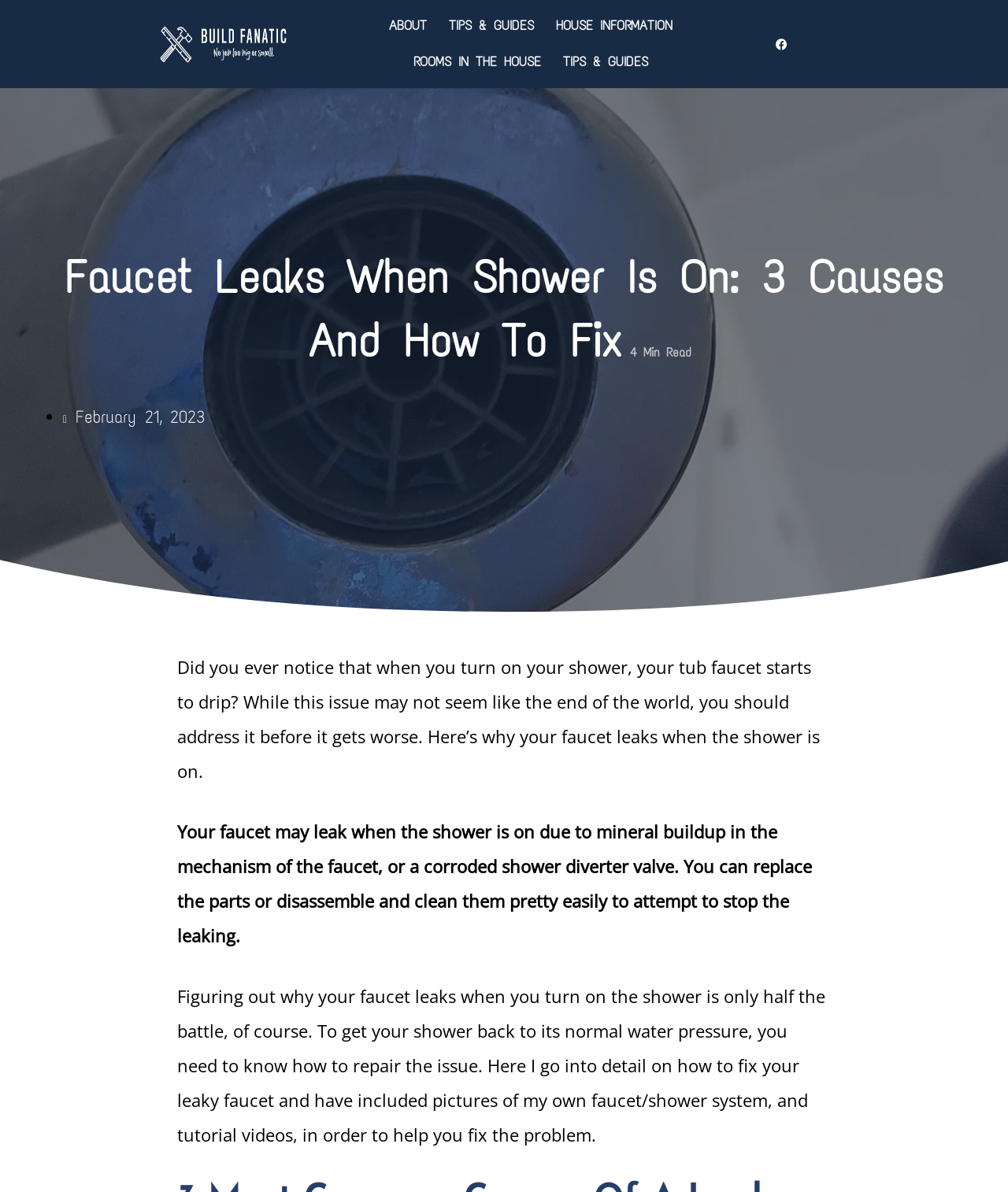Convey a detailed summary of the webpage, mentioning all key elements.

The webpage is about fixing a leaky faucet when the shower is on, with a focus on three causes and solutions. At the top, there are several links, including "ABOUT", "TIPS & GUIDES", "HOUSE INFORMATION", and "ROOMS IN THE HOUSE", which are positioned horizontally across the page. Below these links, there is a Facebook icon on the right side.

The main content of the page starts with a heading that reads "Faucet Leaks When Shower Is On: 3 Causes And How To Fix 4 Min Read". Below the heading, there is a list marker, followed by a link to the publication date "February 21, 2023". 

The main article is divided into three paragraphs. The first paragraph explains the issue of a leaky faucet when the shower is on and why it should be addressed. The second paragraph discusses the causes of the leak, including mineral buildup and a corroded shower diverter valve, and suggests replacing or cleaning the parts to fix the issue. The third and longest paragraph goes into detail on how to repair the leaky faucet, including tutorial videos and pictures of the author's own faucet and shower system.

Overall, the webpage is informative and provides a clear structure to guide the reader through the problem and its solutions.